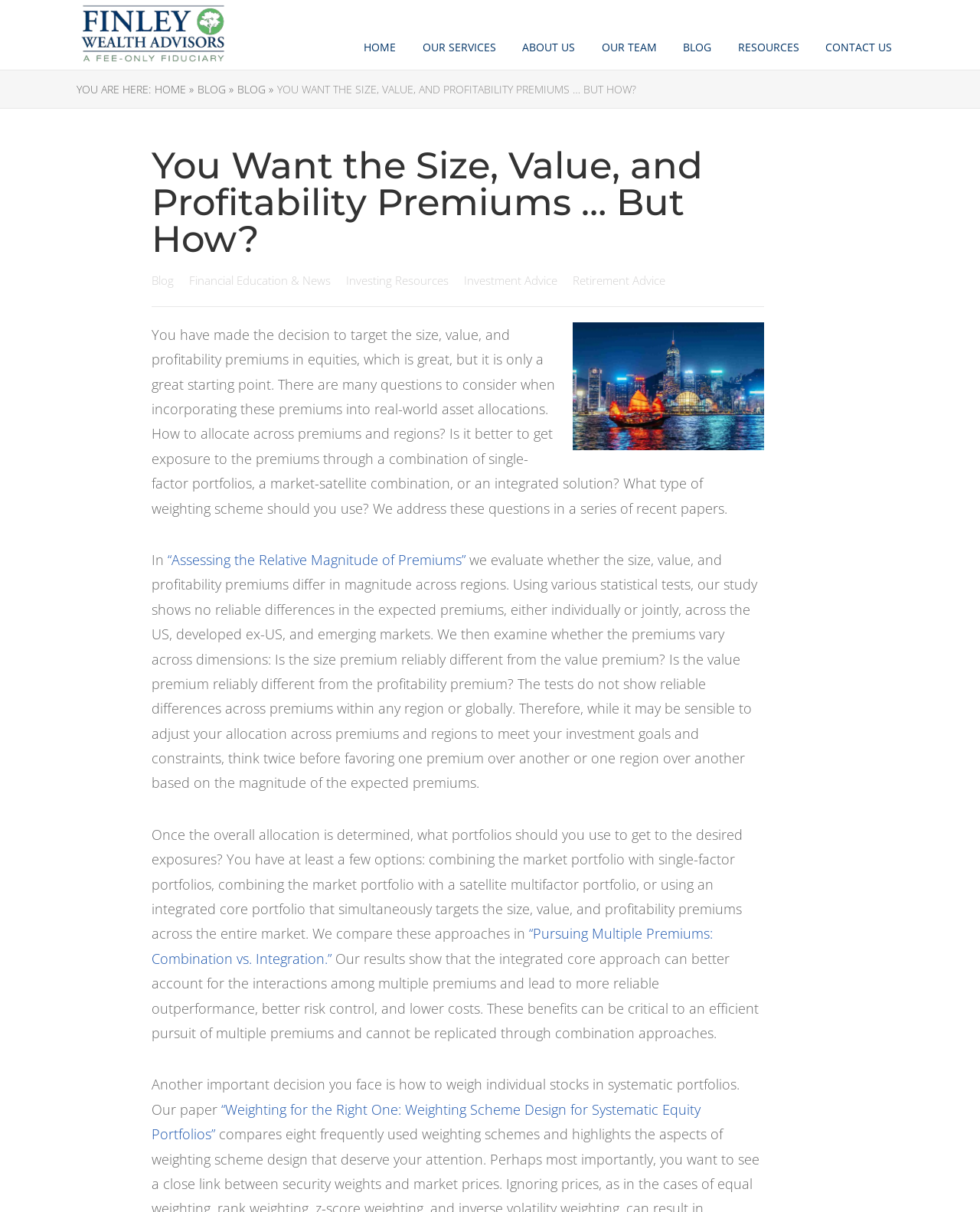Refer to the image and answer the question with as much detail as possible: What is the topic of the article?

The topic of the article can be inferred from the title 'You Want the Size, Value, and Profitability Premiums … But How?' and the content of the article, which discusses how to allocate across premiums and regions, and how to weigh individual stocks in systematic portfolios.